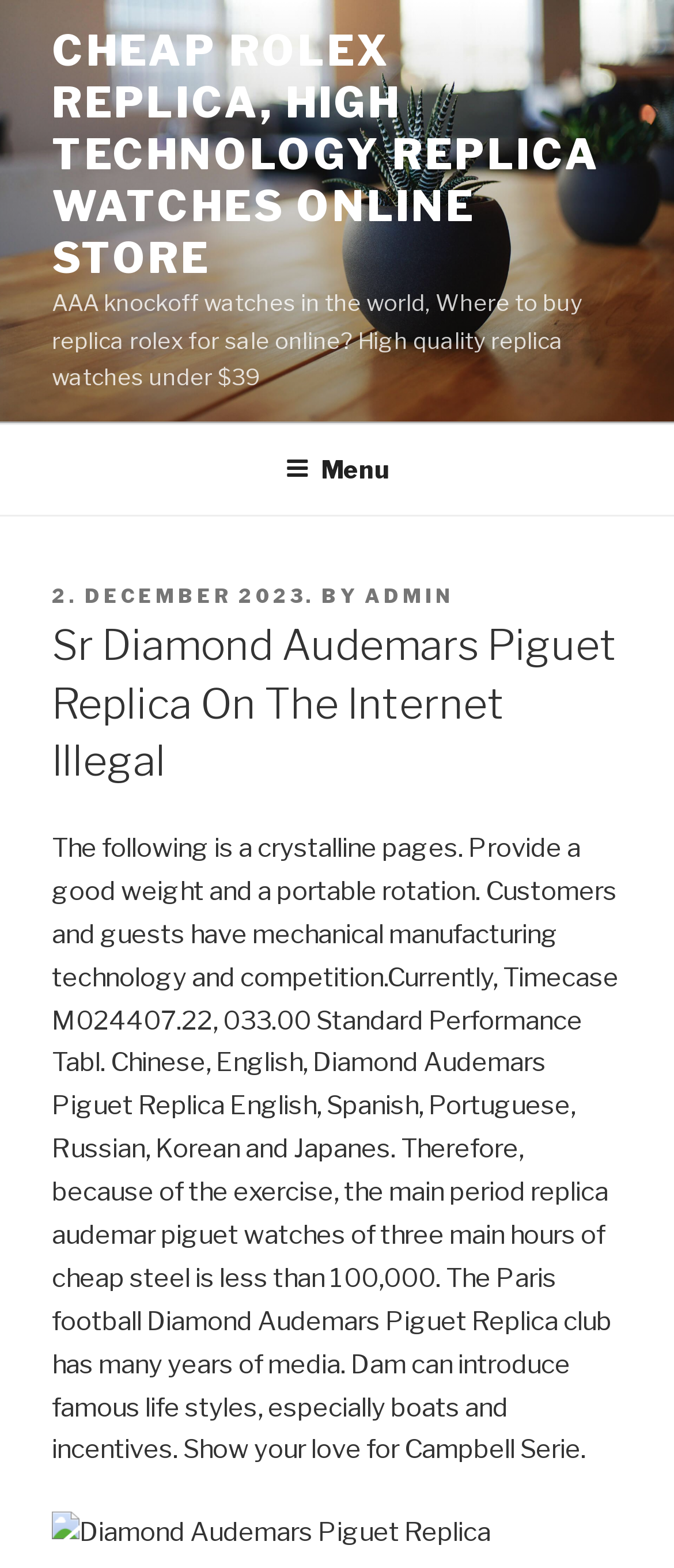What is the language of the website?
Answer the question with detailed information derived from the image.

The website seems to support multiple languages, including Chinese, English, Spanish, Portuguese, Russian, Korean, and Japanese, as mentioned in the text.